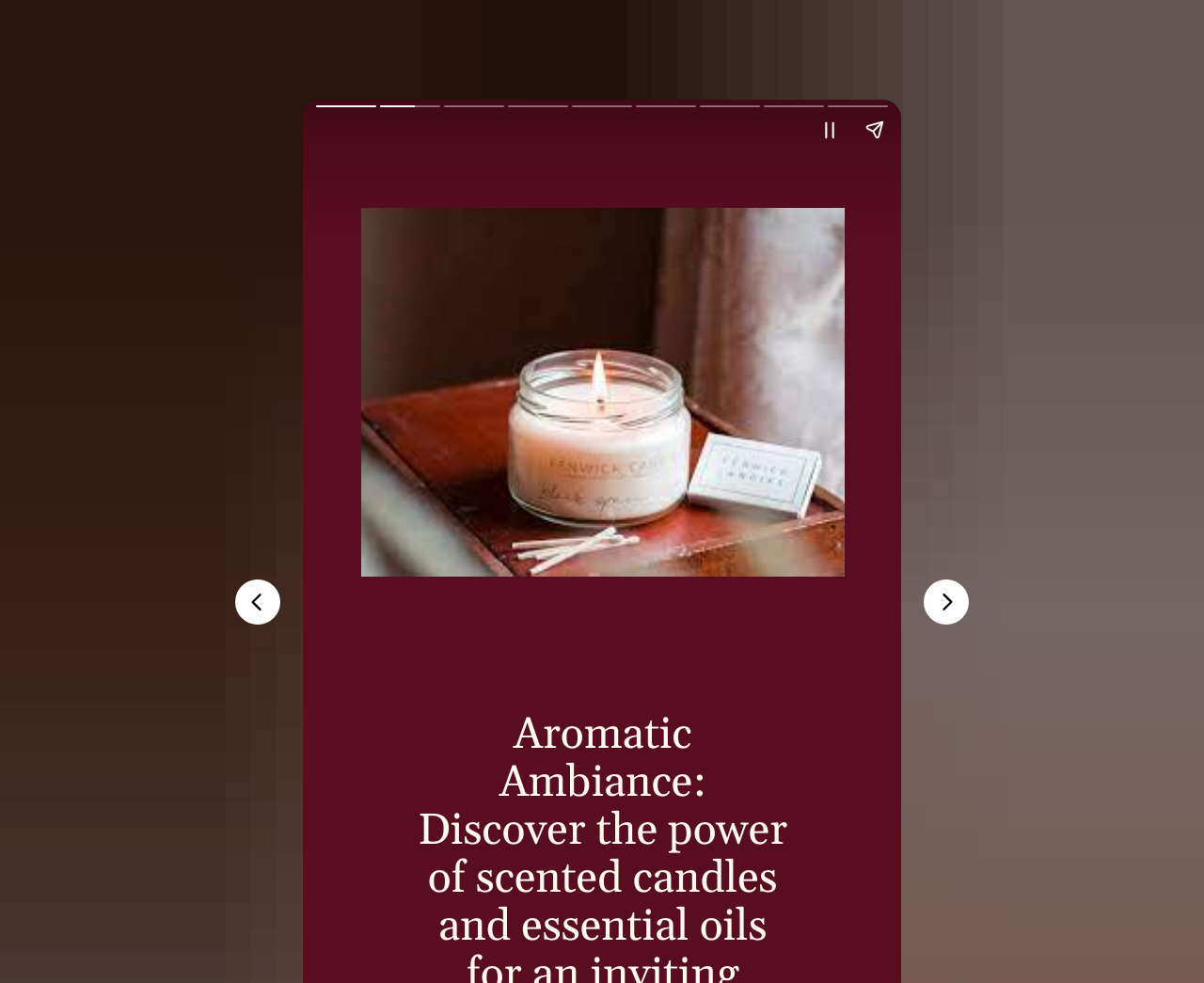What is the function of the 'Previous page' button?
Using the information from the image, answer the question thoroughly.

The 'Previous page' button is likely part of a pagination system, allowing users to navigate through multiple pages of content. When clicked, it will take the user to the previous page of the story or content.